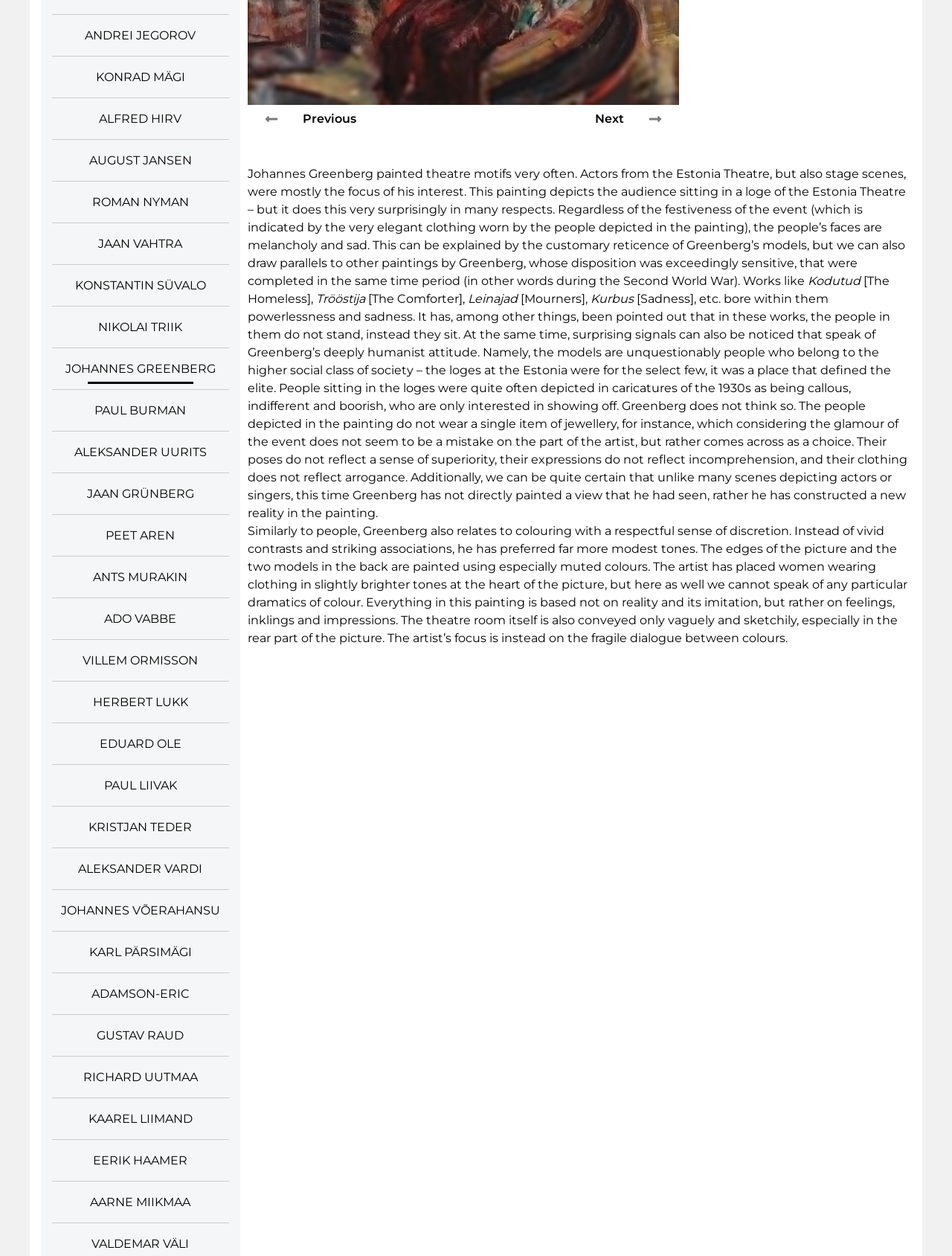Find and provide the bounding box coordinates for the UI element described here: "Paul Burman". The coordinates should be given as four float numbers between 0 and 1: [left, top, right, bottom].

[0.055, 0.311, 0.24, 0.343]